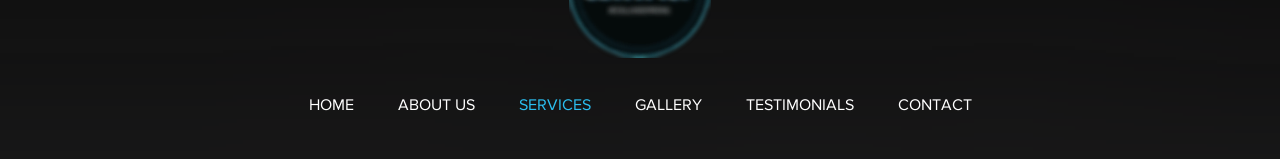Refer to the image and provide an in-depth answer to the question: 
Is the 'HOME' link on the left side of the navigation?

I compared the bounding box coordinates of the navigation links and found that the 'HOME' link has the smallest x1 value, which means it is located on the left side of the navigation.